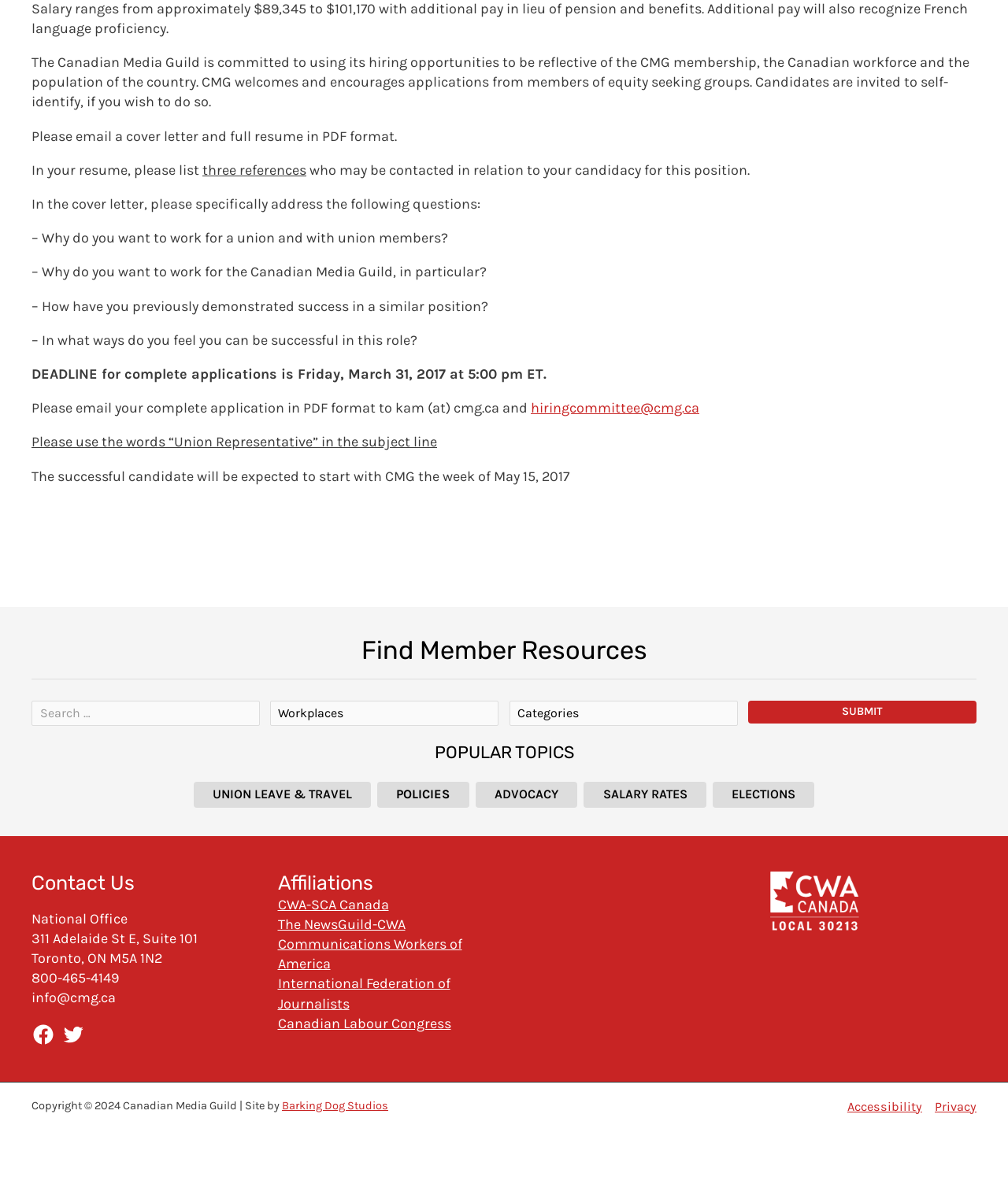Determine the bounding box coordinates of the UI element described below. Use the format (top-left x, top-left y, bottom-right x, bottom-right y) with floating point numbers between 0 and 1: Communications Workers of America

[0.275, 0.795, 0.458, 0.826]